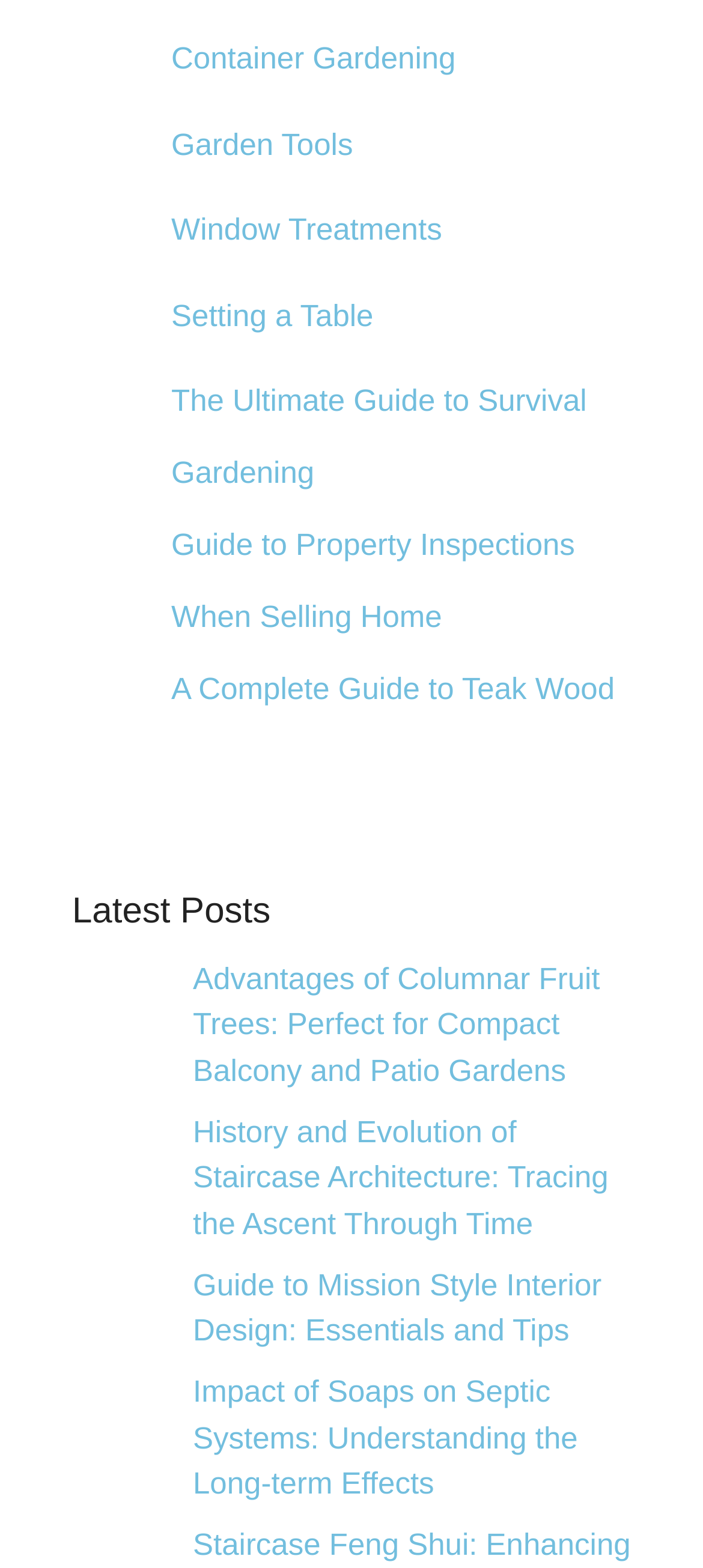Find and specify the bounding box coordinates that correspond to the clickable region for the instruction: "Click on Container Gardening".

[0.103, 0.044, 0.205, 0.066]